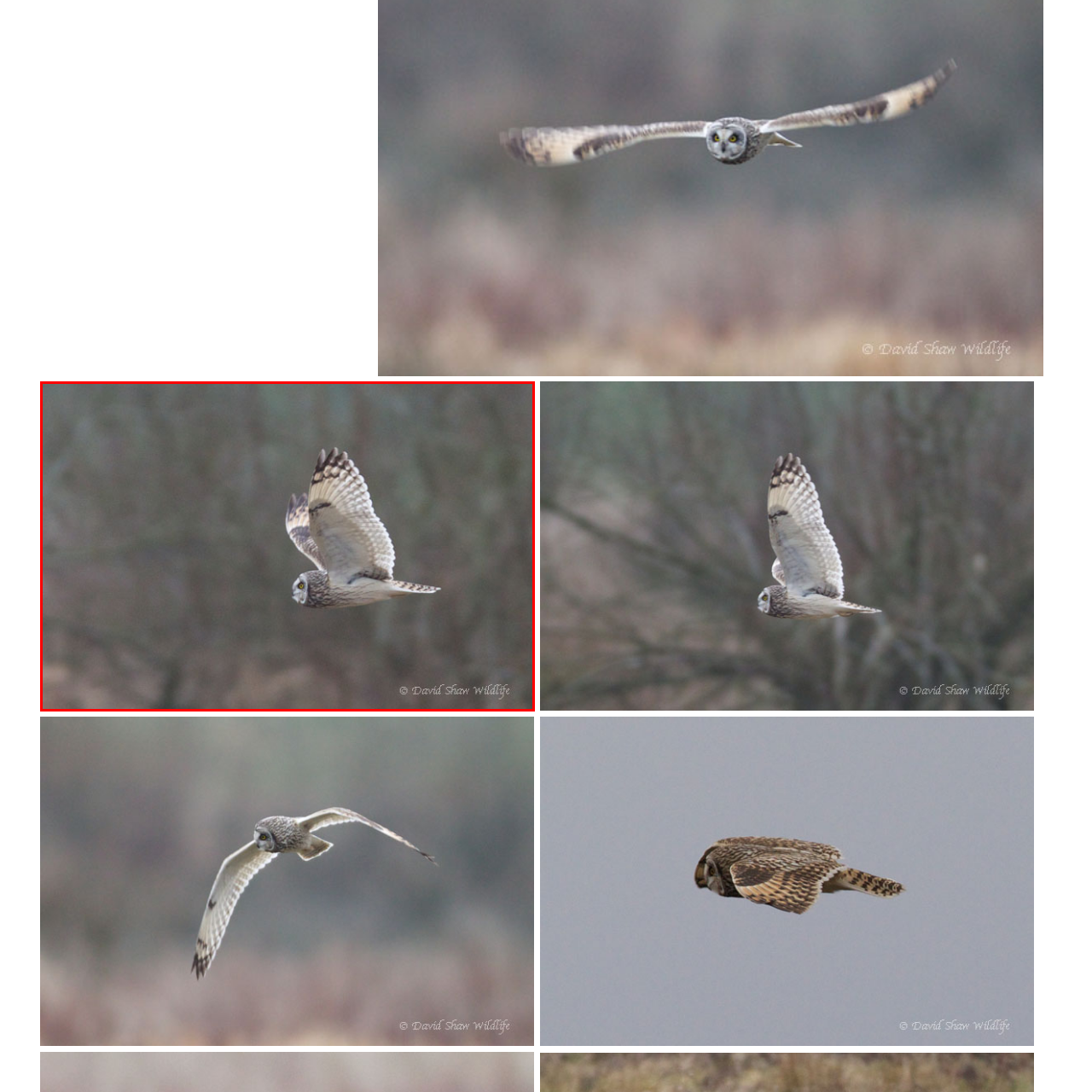What is the purpose of the owl's feather pattern?
Examine the image highlighted by the red bounding box and answer briefly with one word or a short phrase.

Camouflage